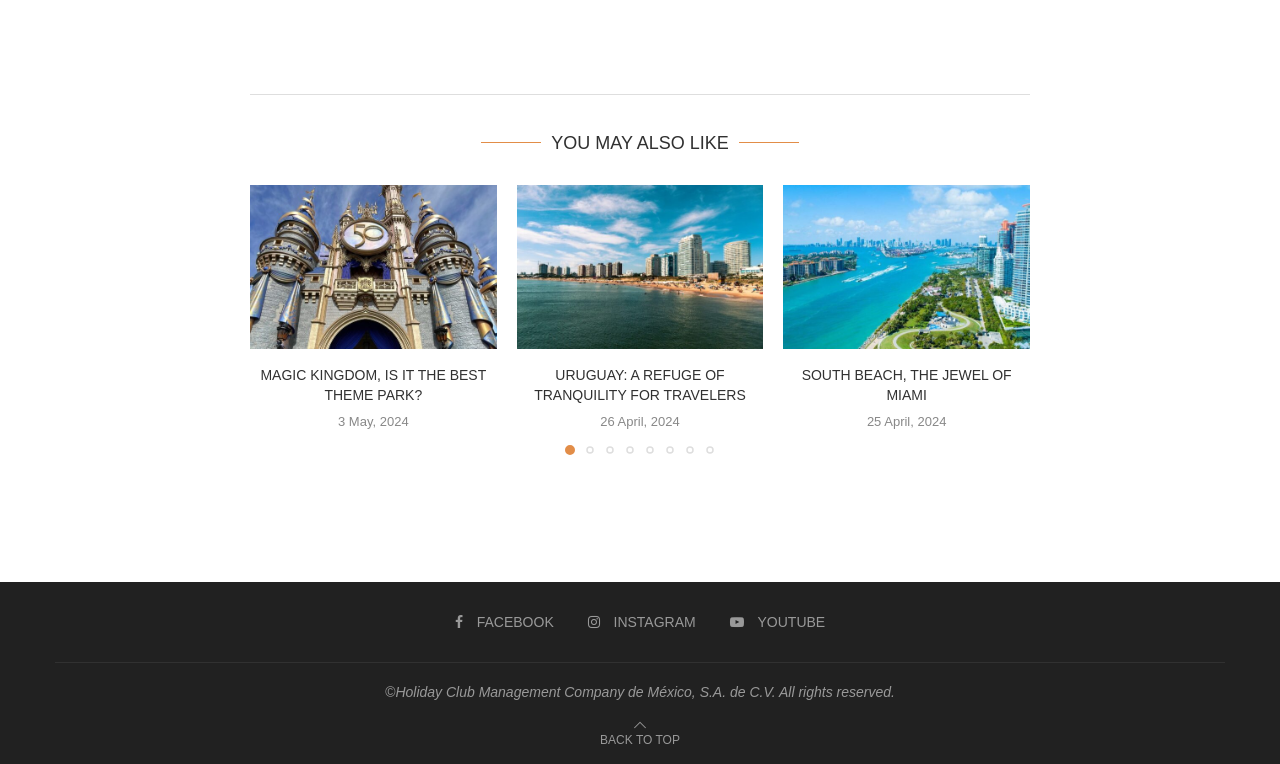Could you find the bounding box coordinates of the clickable area to complete this instruction: "View RP Duplex / Erez Shani Architecture"?

None